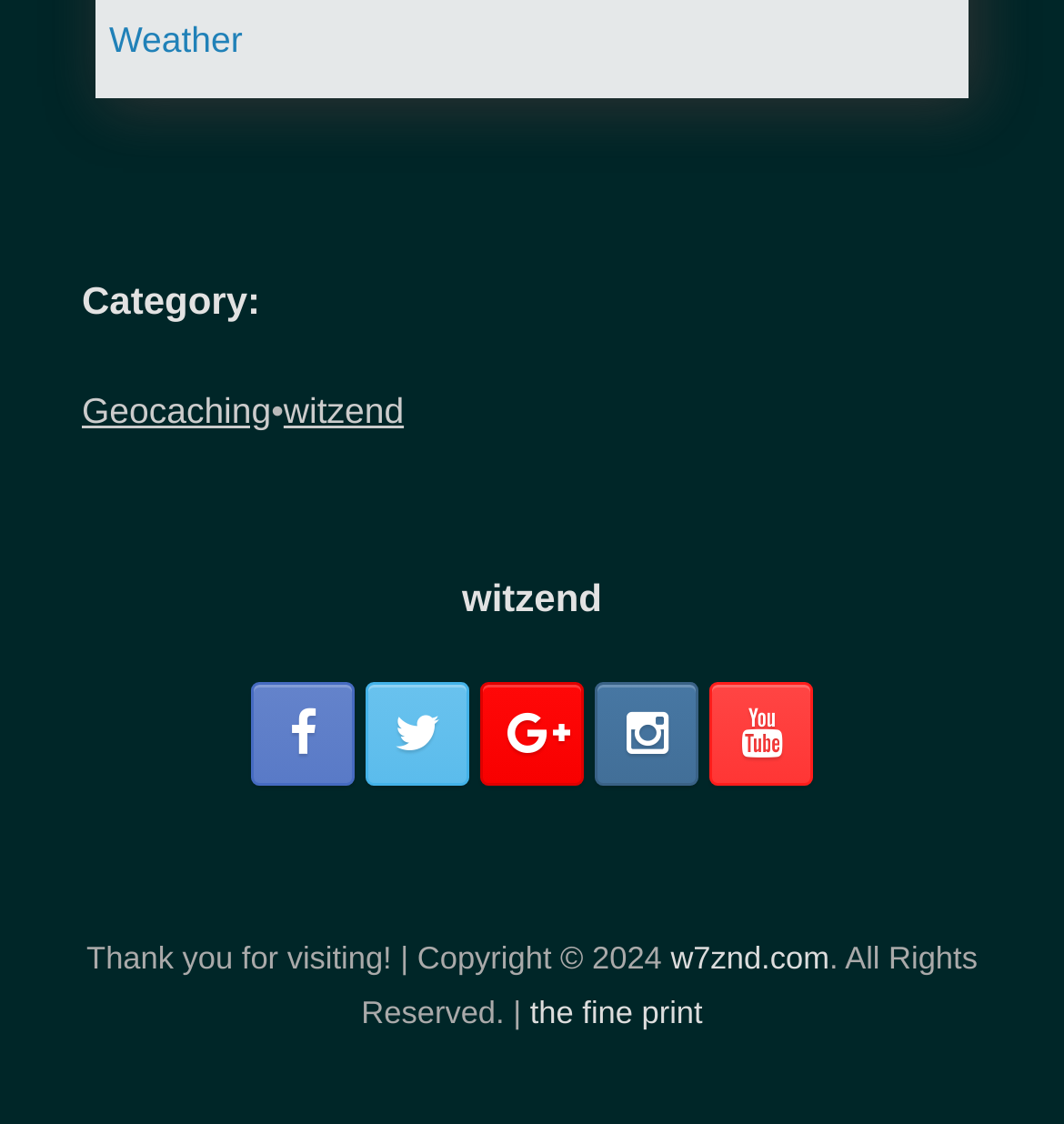Identify the bounding box coordinates necessary to click and complete the given instruction: "Go to w7znd.com".

[0.63, 0.84, 0.779, 0.869]